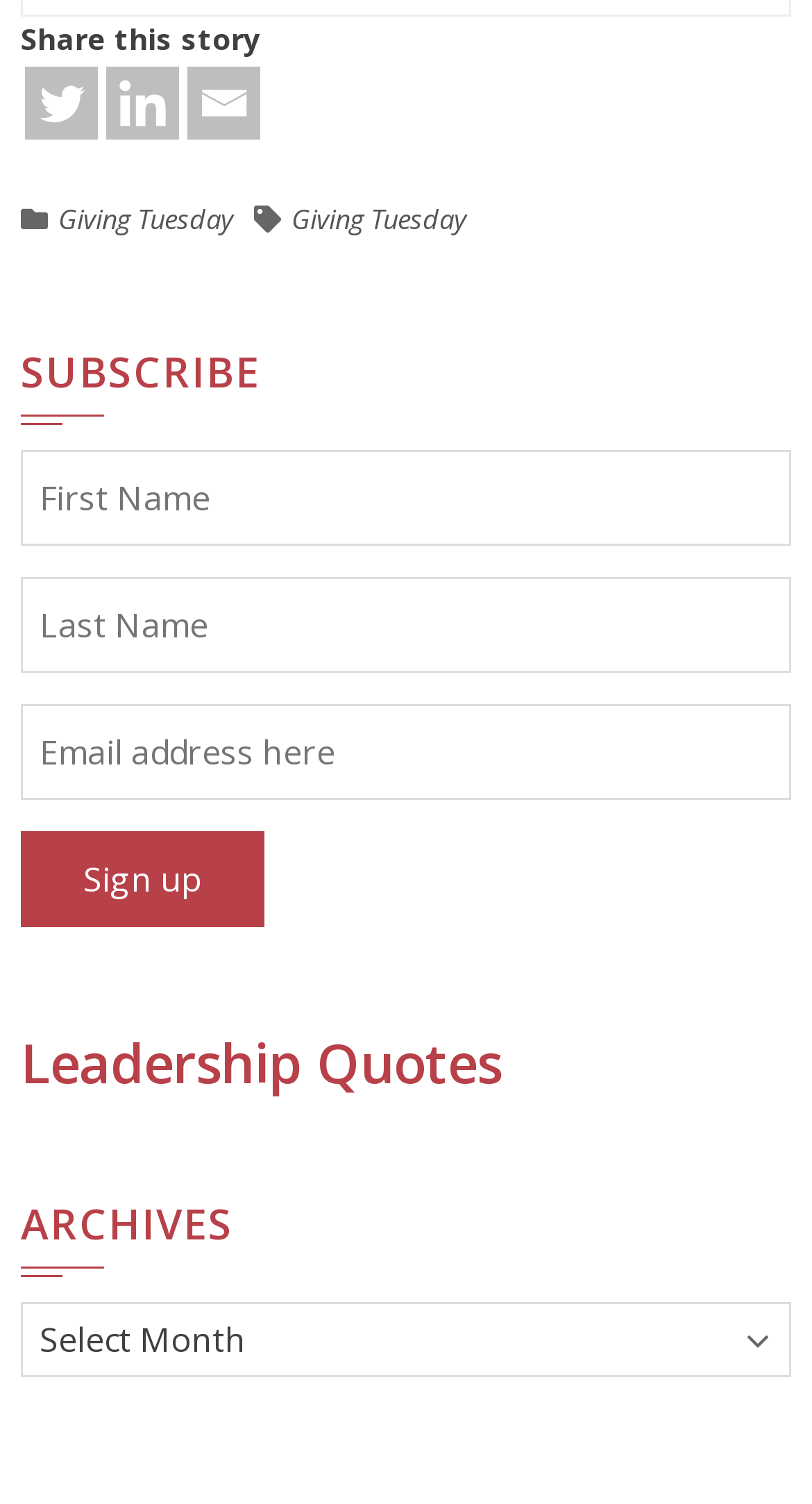Highlight the bounding box coordinates of the region I should click on to meet the following instruction: "Browse Archives".

[0.026, 0.866, 0.974, 0.916]